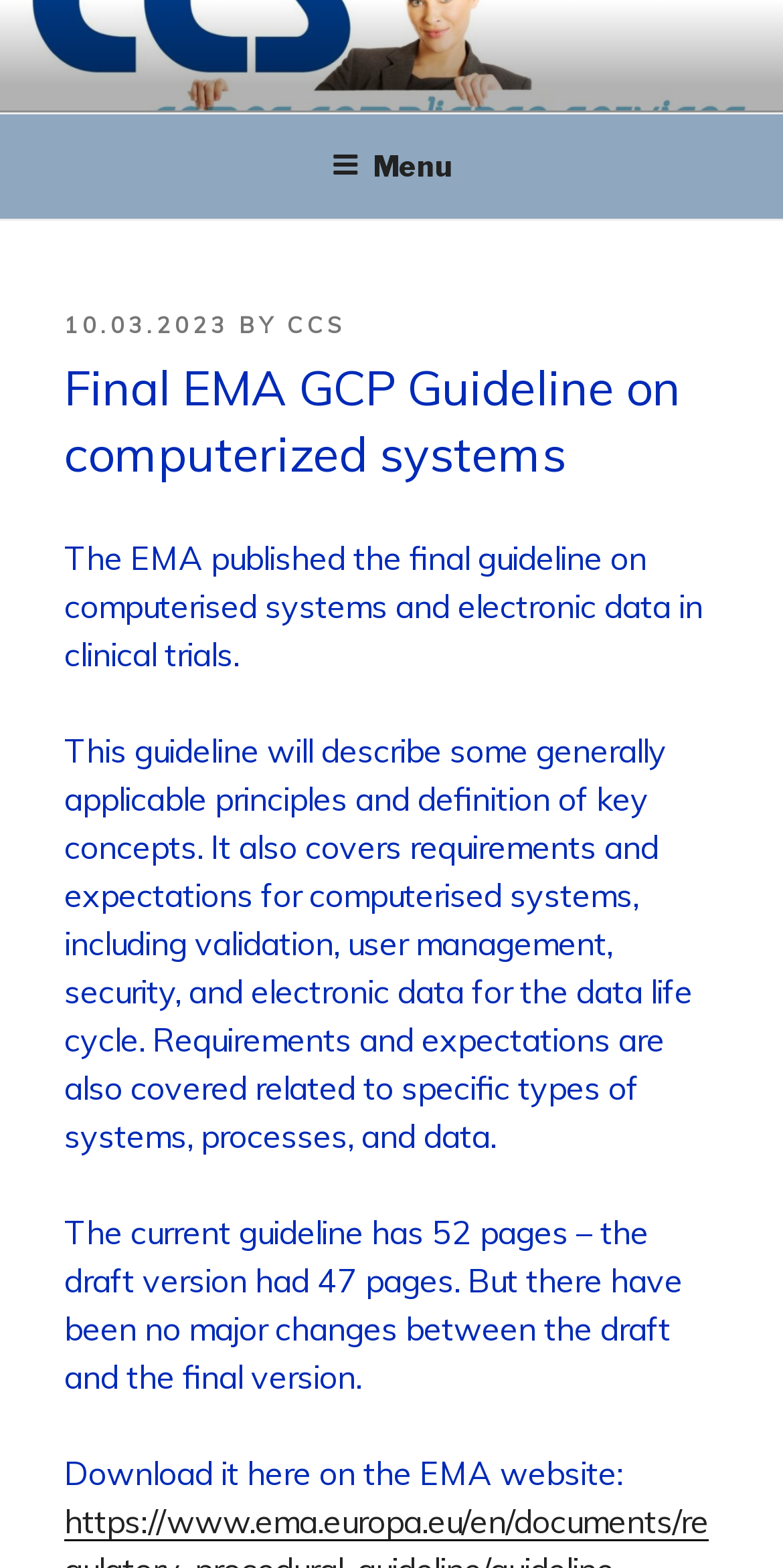What is the date of the posted guideline? Please answer the question using a single word or phrase based on the image.

10.03.2023